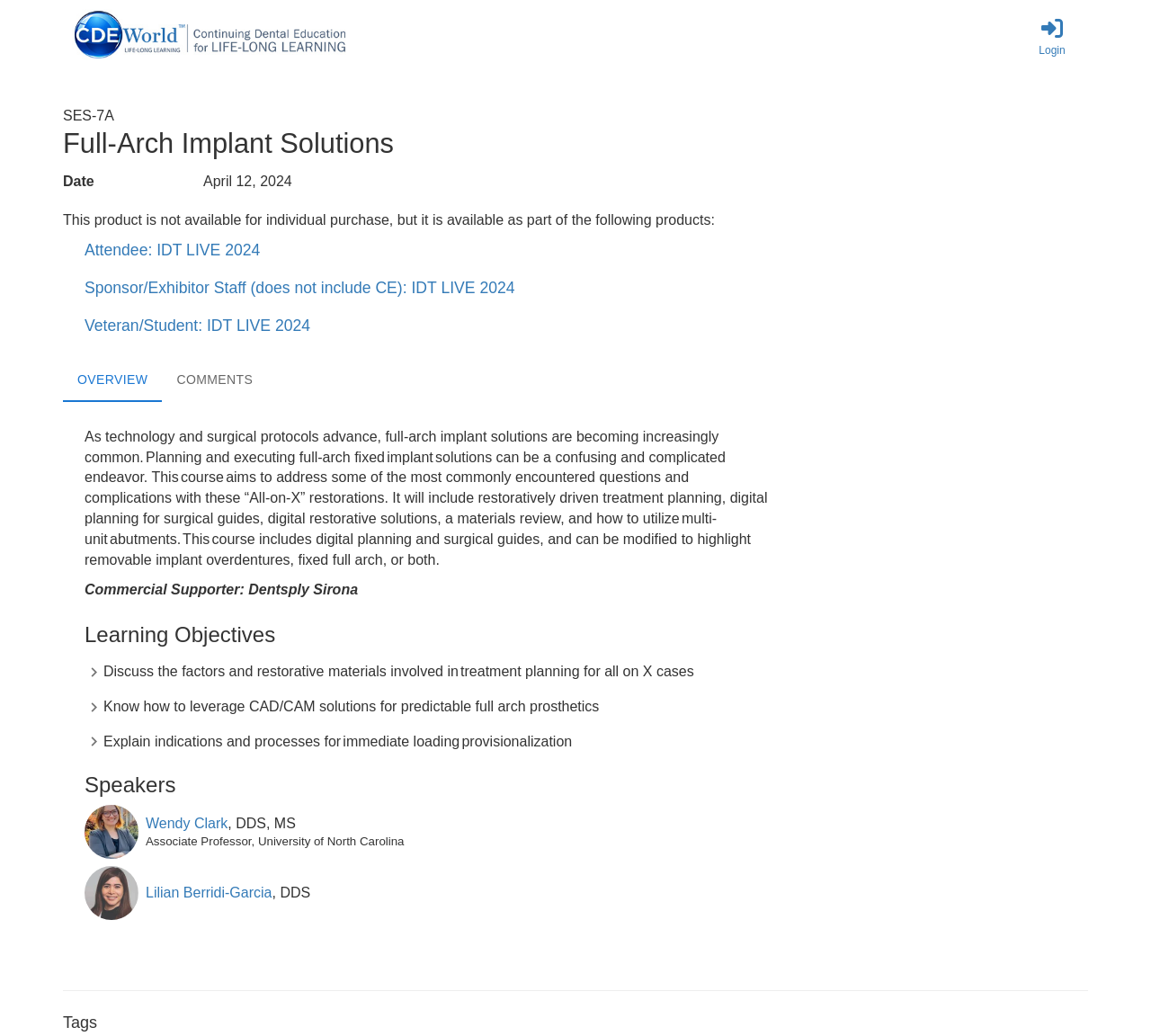Please locate the bounding box coordinates of the region I need to click to follow this instruction: "Learn more about the course from Wendy Clark".

[0.127, 0.787, 0.198, 0.802]